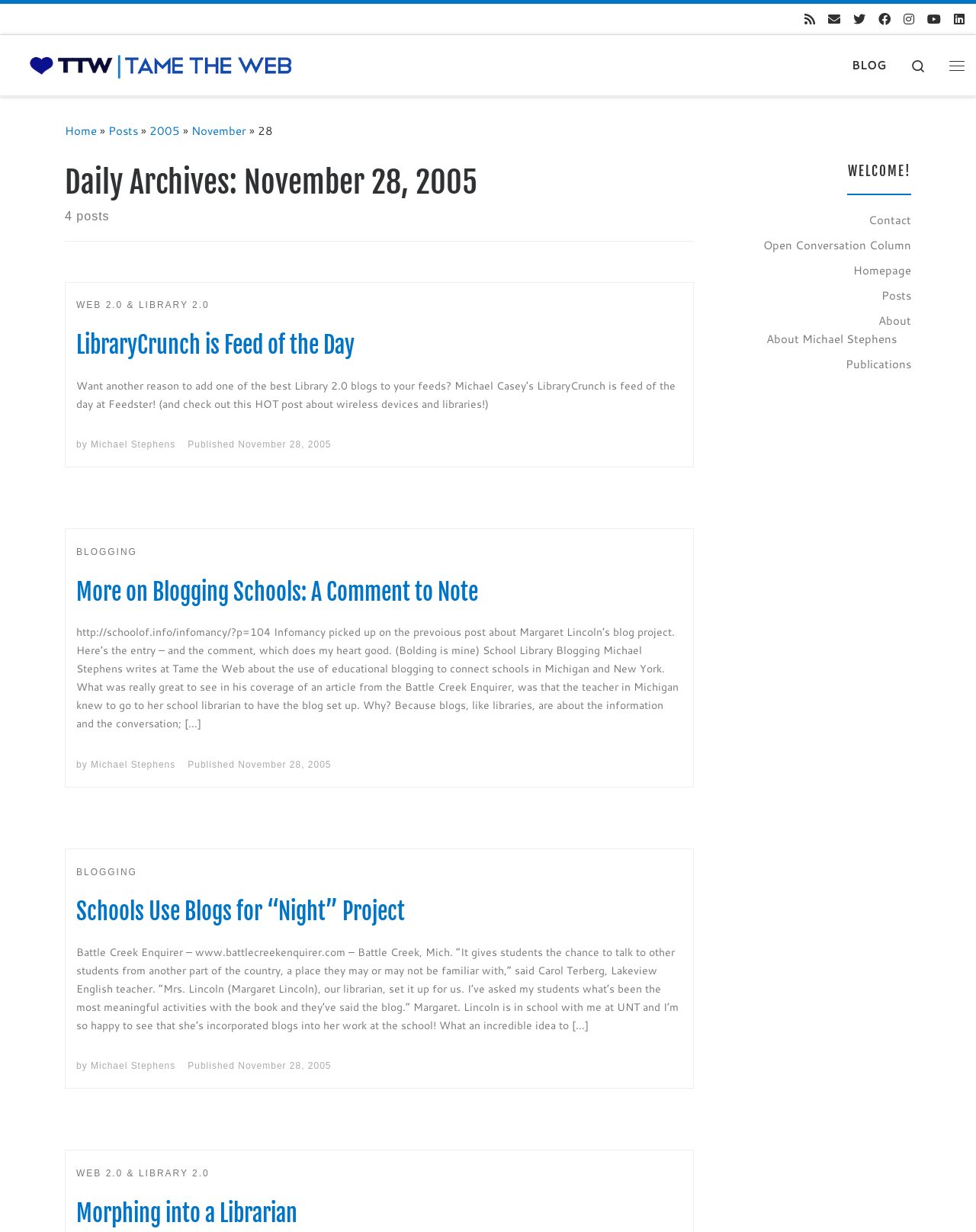Answer the question below using just one word or a short phrase: 
What is the name of the blogger?

Michael Stephens